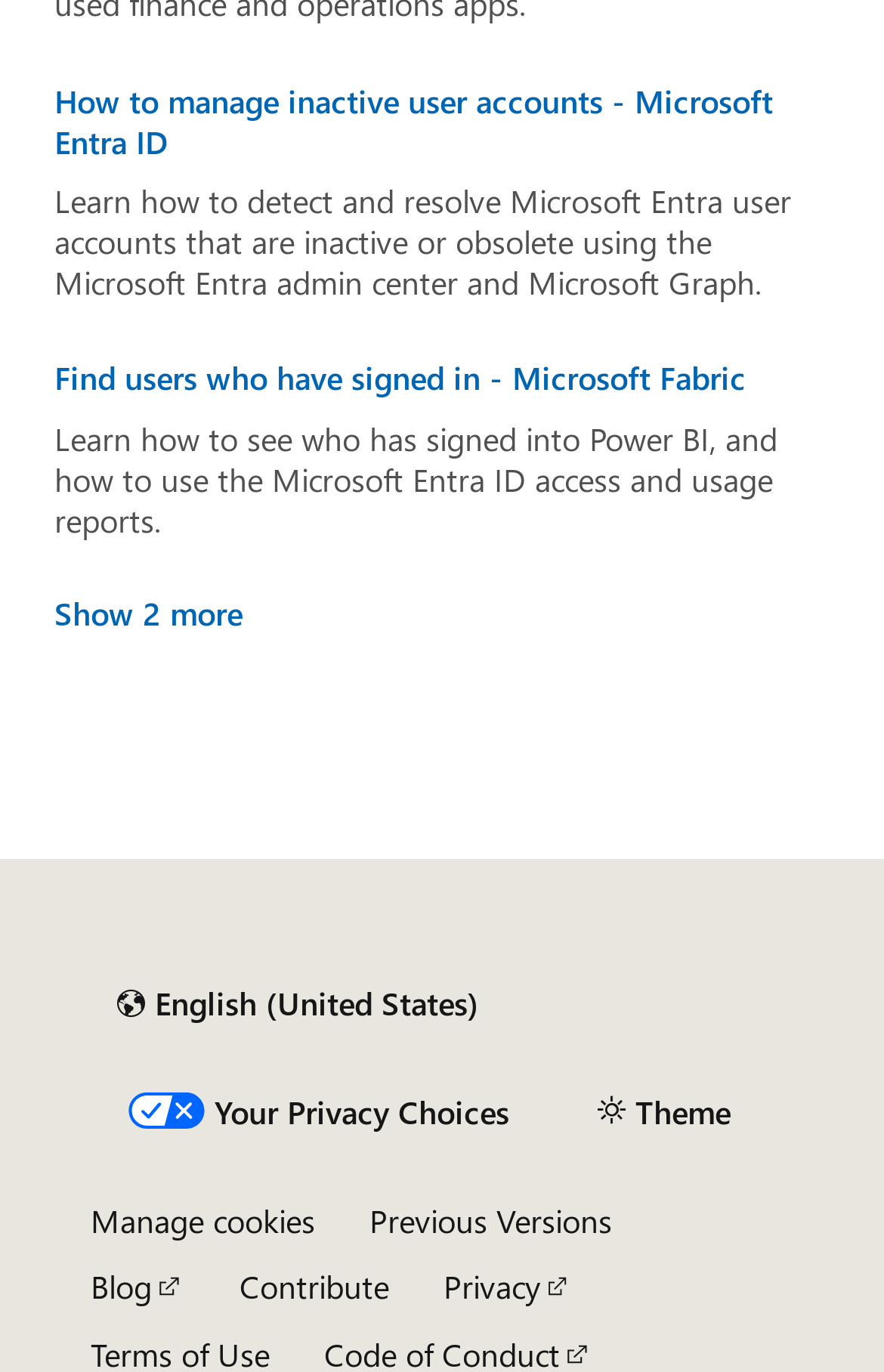Respond concisely with one word or phrase to the following query:
What is the purpose of the Microsoft Entra admin center?

Detect and resolve inactive user accounts